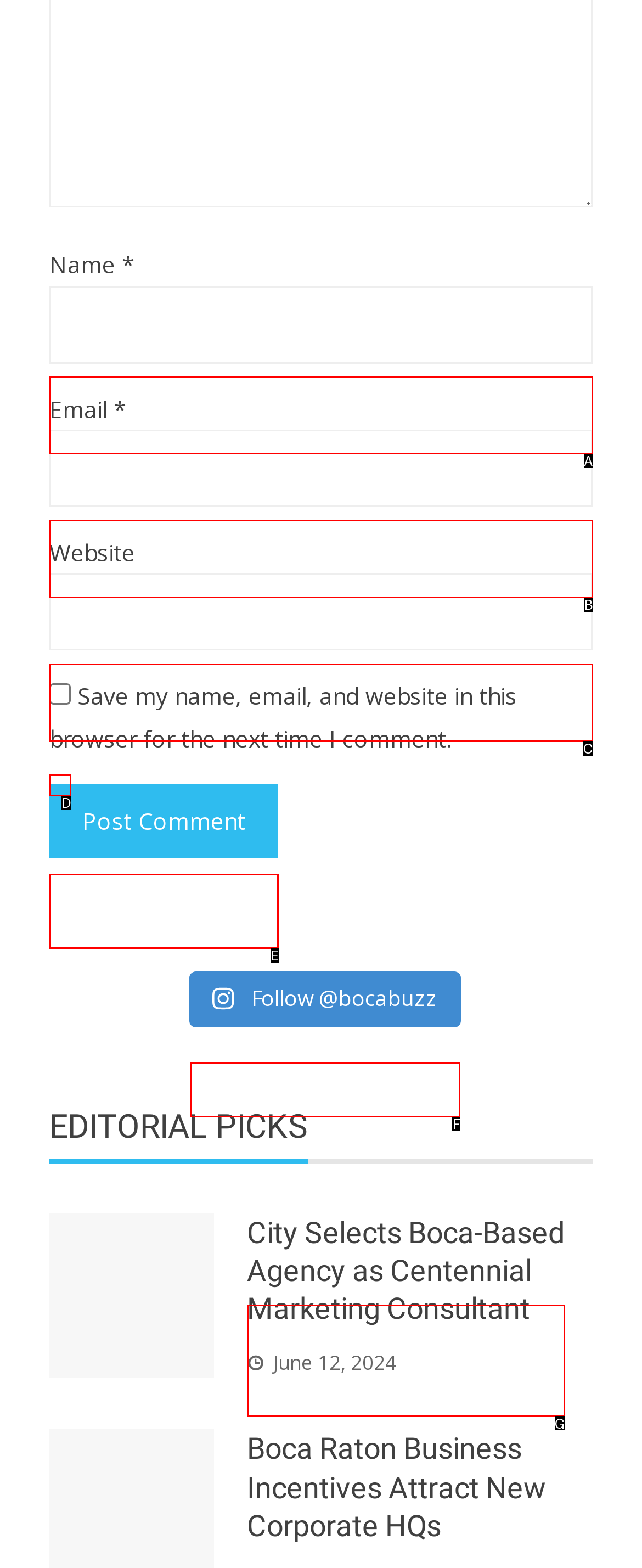Using the given description: parent_node: Website name="url", identify the HTML element that corresponds best. Answer with the letter of the correct option from the available choices.

C